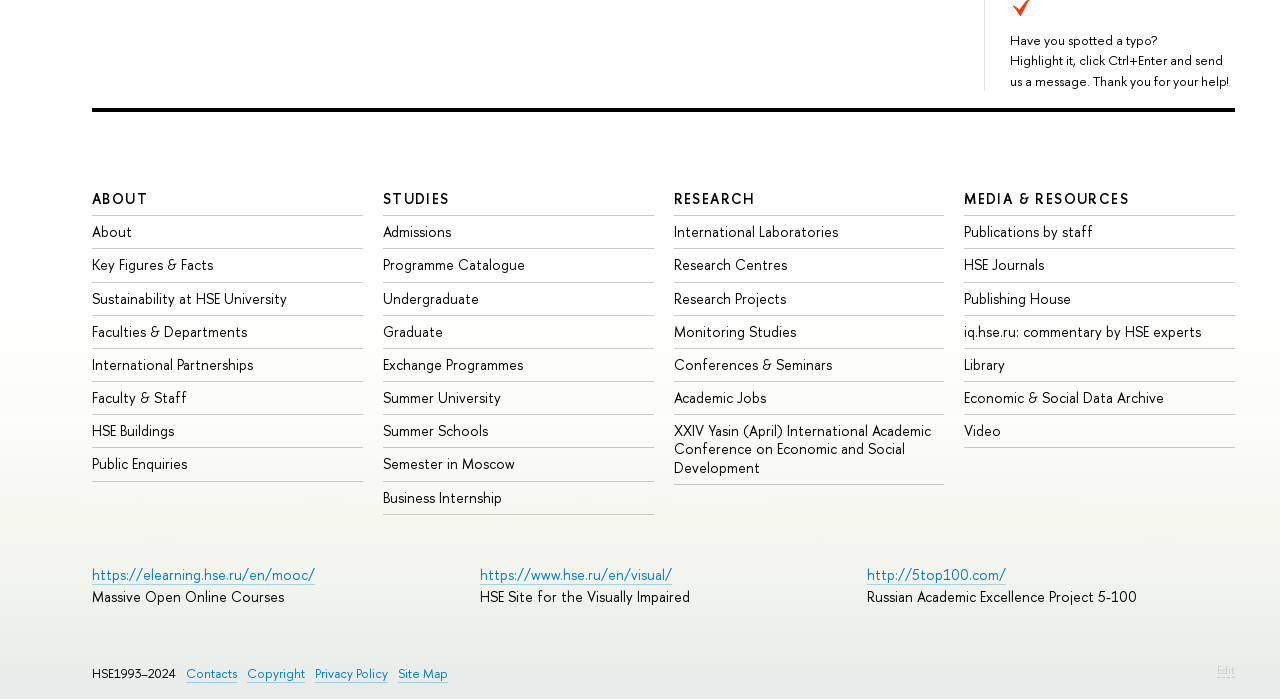Please provide a brief answer to the following inquiry using a single word or phrase:
What is the university's name?

HSE University